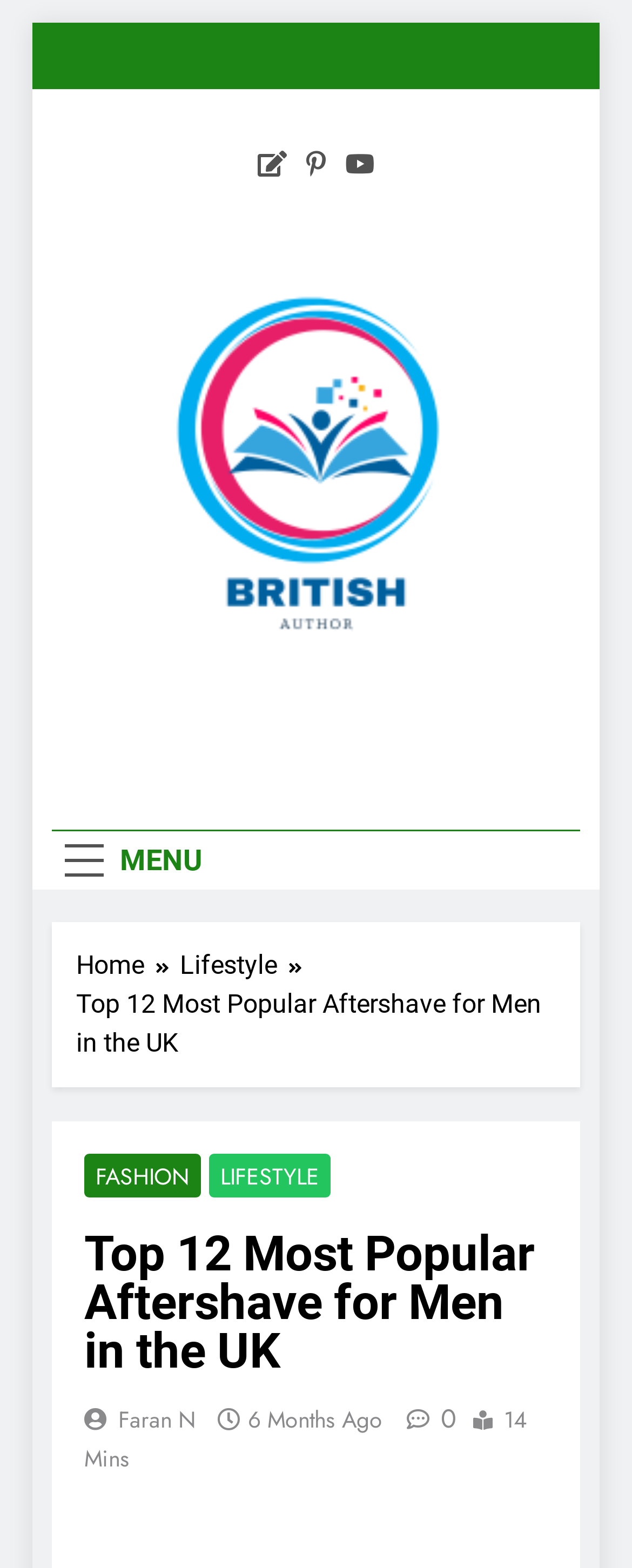Provide your answer in one word or a succinct phrase for the question: 
How many aftershave options are listed?

12